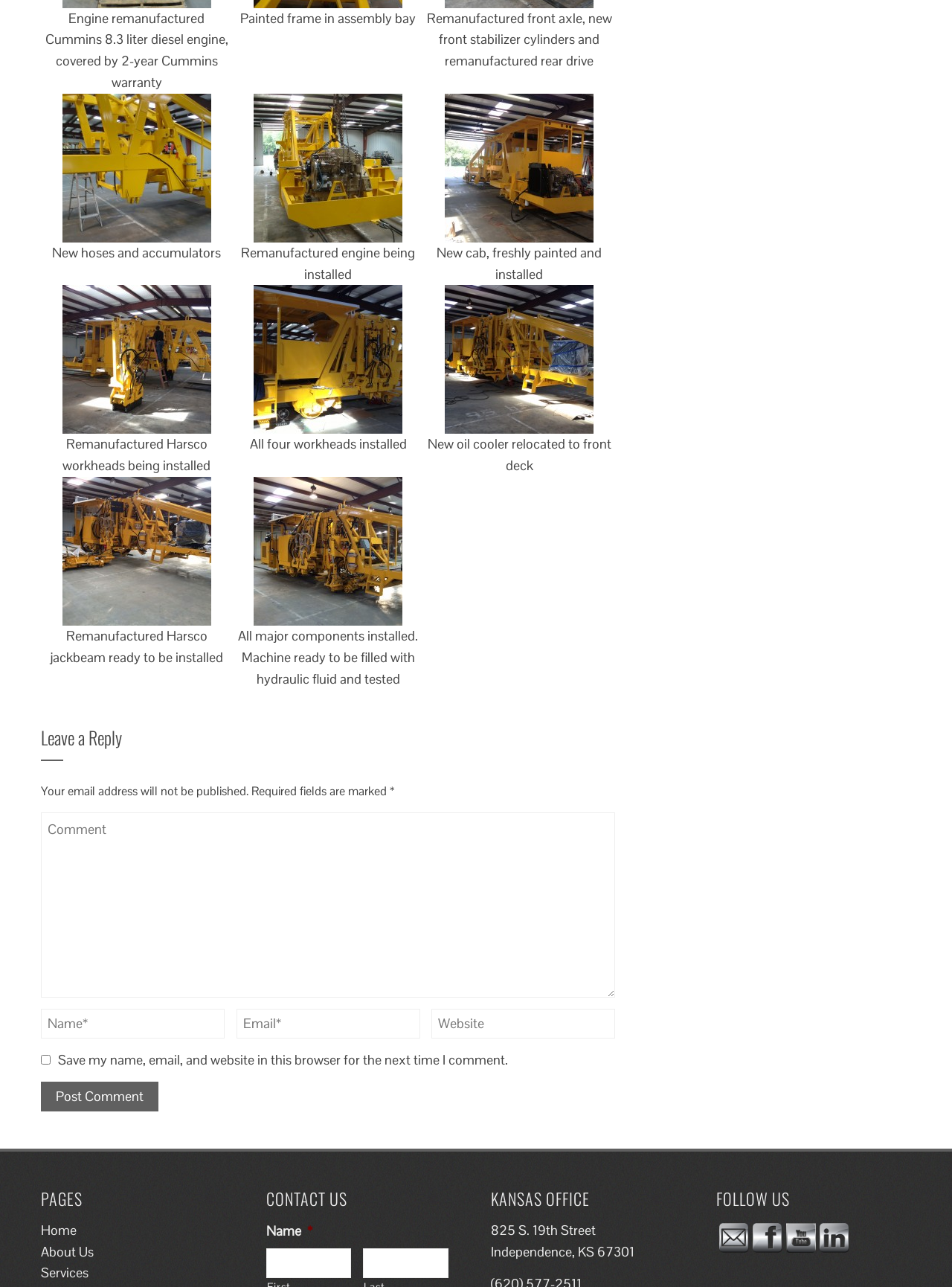Locate the bounding box coordinates of the clickable region to complete the following instruction: "Follow by Email."

[0.756, 0.951, 0.787, 0.974]